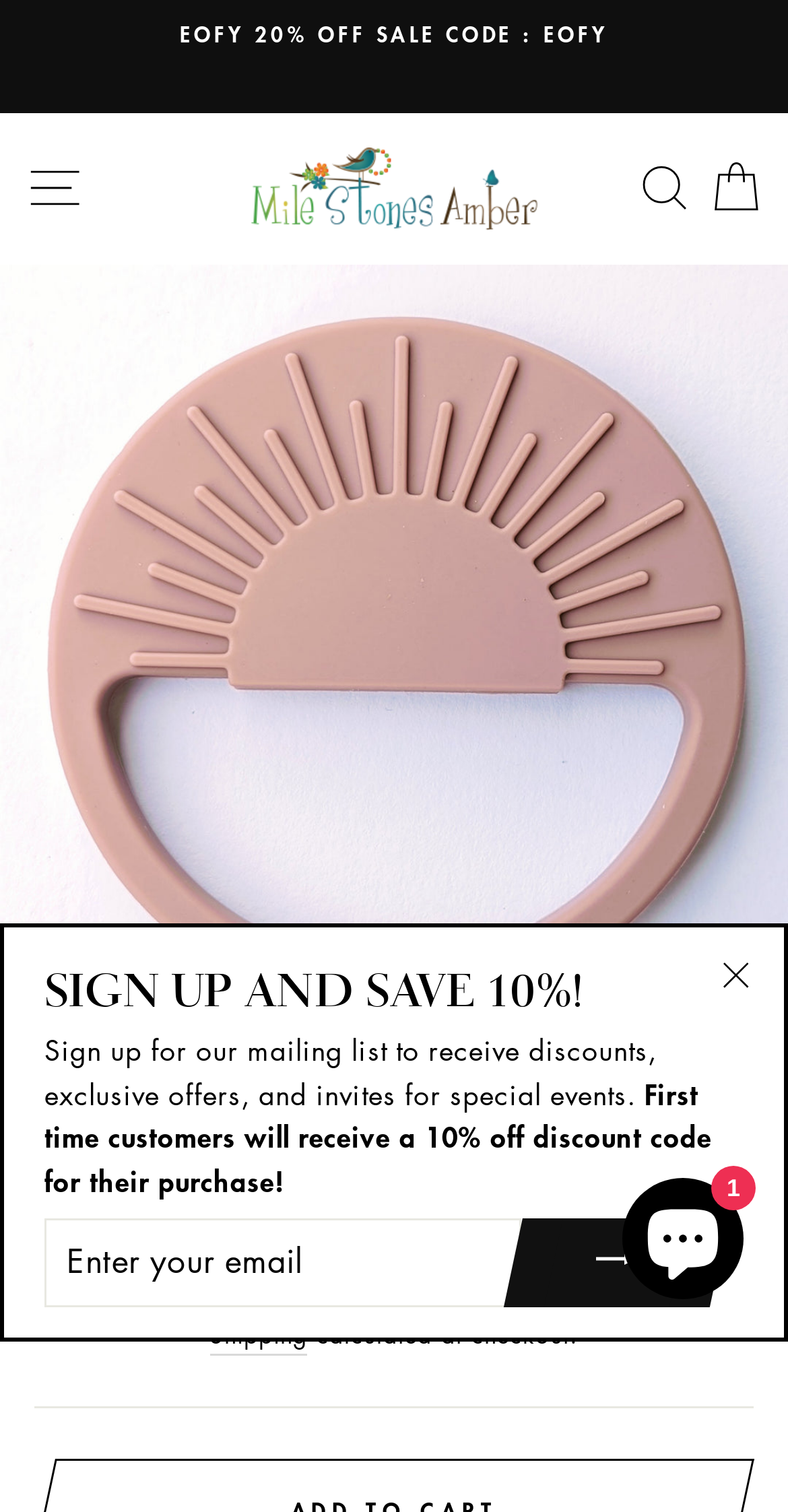Please locate the clickable area by providing the bounding box coordinates to follow this instruction: "Click the 'SITE NAVIGATION' button".

[0.024, 0.094, 0.112, 0.154]